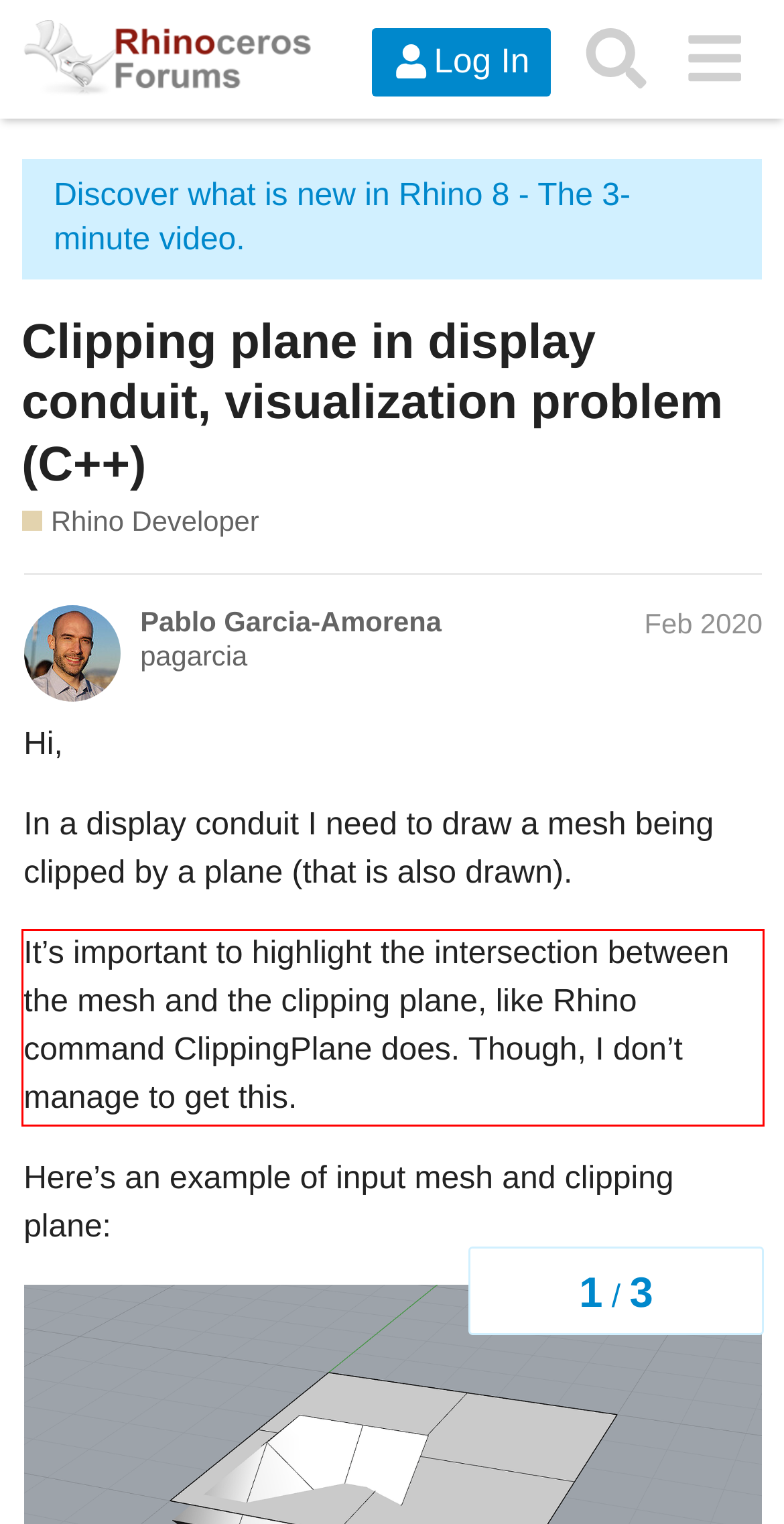You are provided with a screenshot of a webpage featuring a red rectangle bounding box. Extract the text content within this red bounding box using OCR.

It’s important to highlight the intersection between the mesh and the clipping plane, like Rhino command ClippingPlane does. Though, I don’t manage to get this.